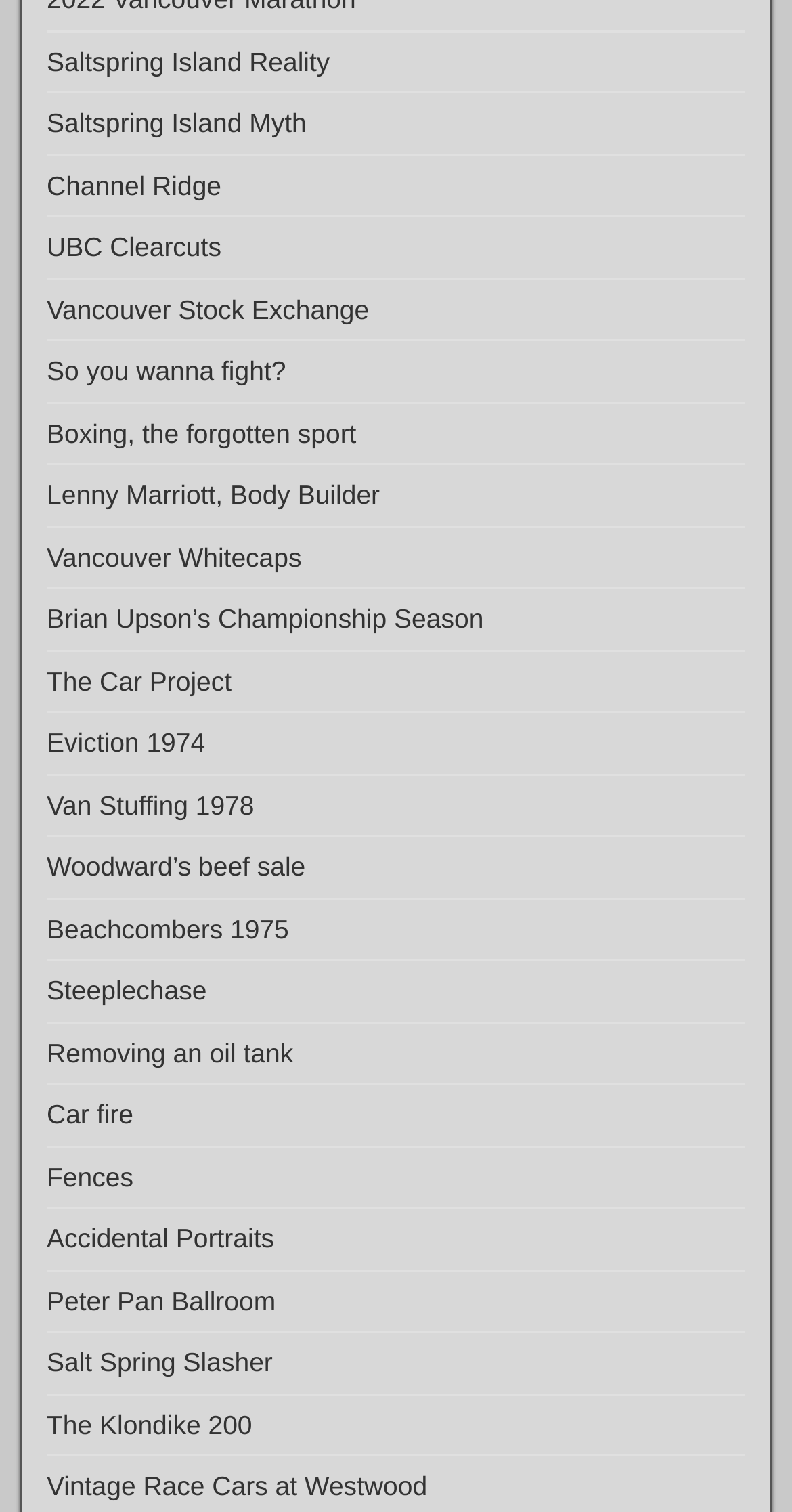Answer the following query concisely with a single word or phrase:
Are the links on the webpage related to sports?

Some are